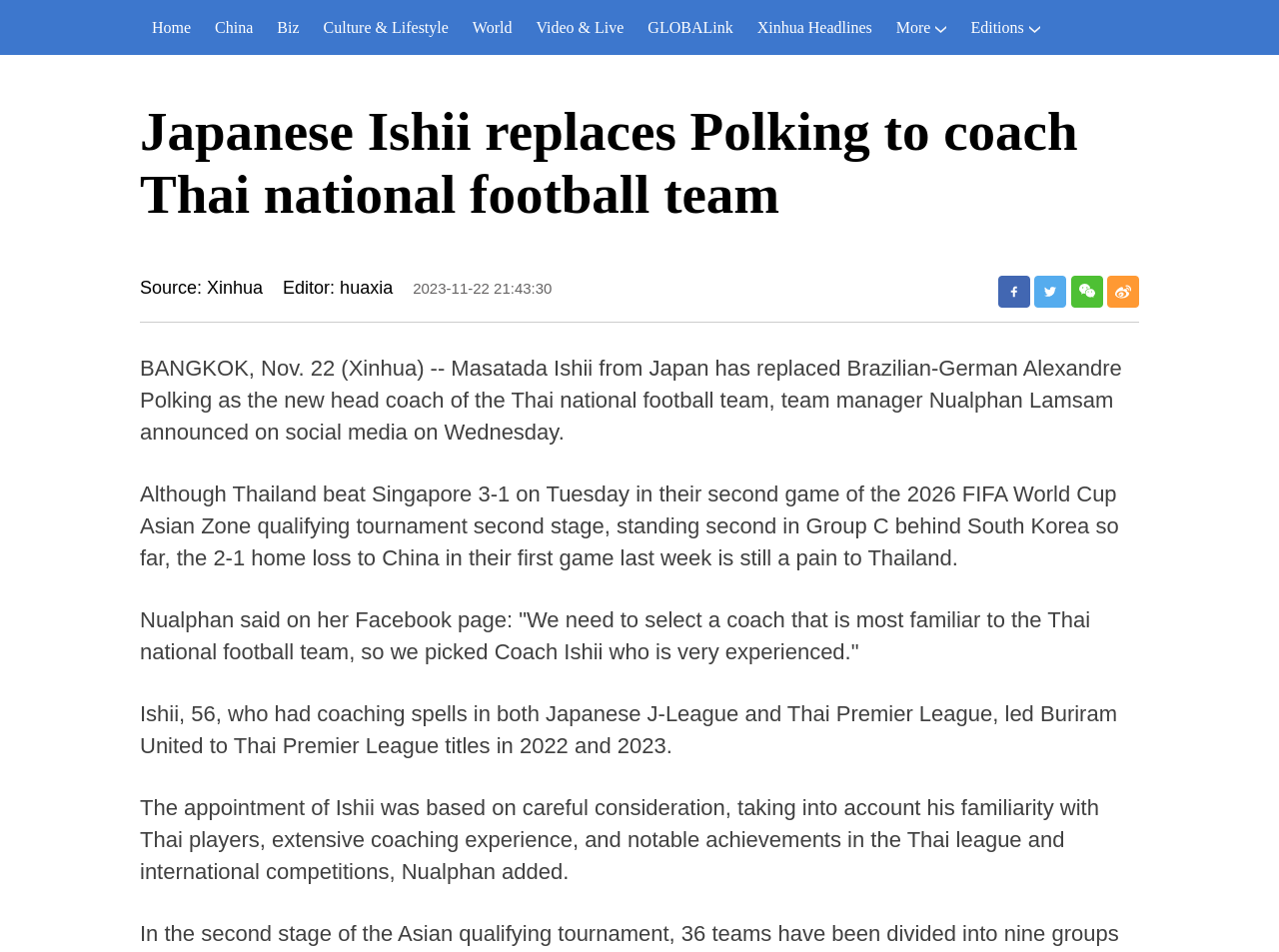What is the source of the article?
Using the visual information, answer the question in a single word or phrase.

Xinhua